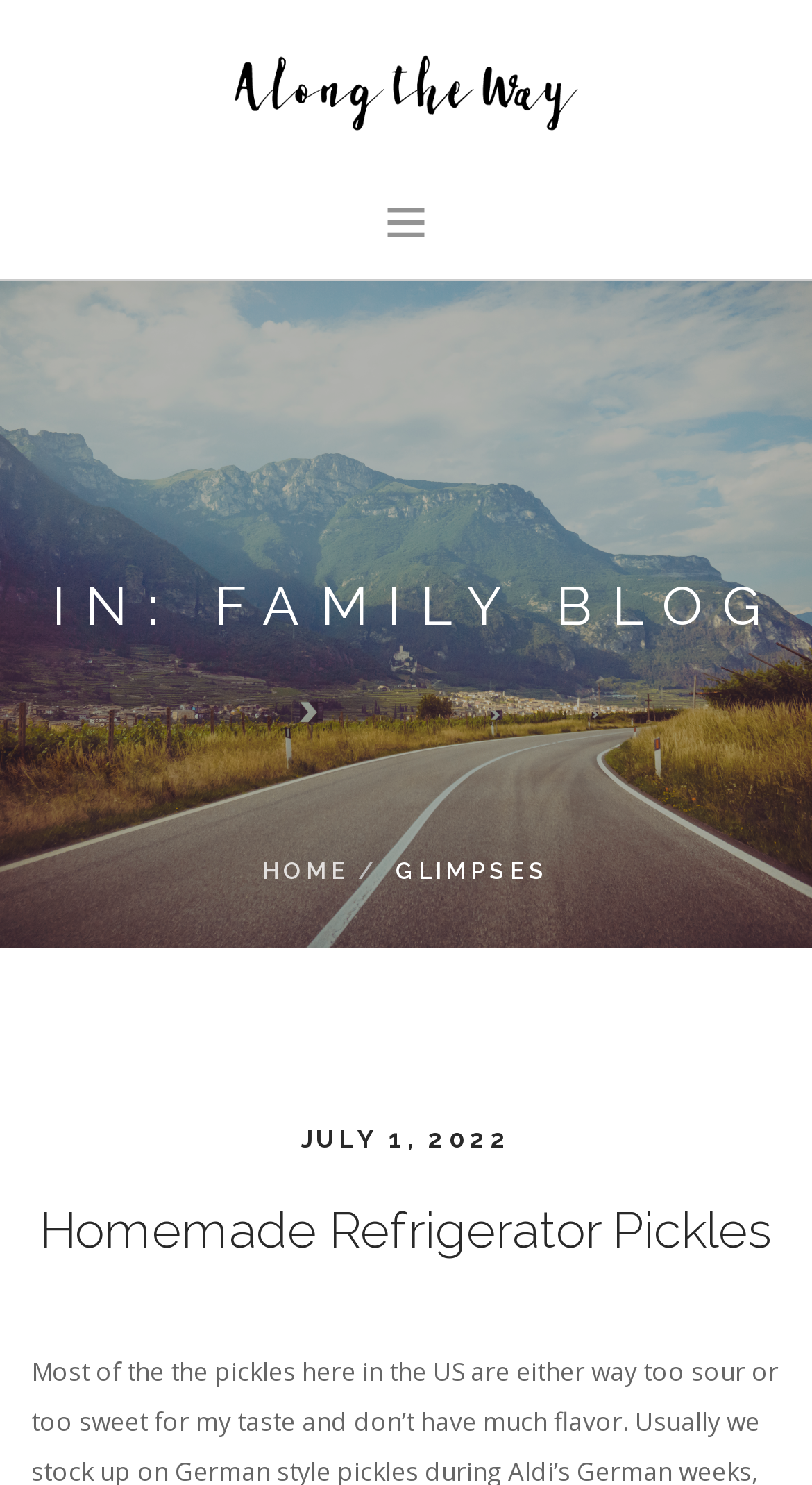Is there a search function on the page?
Could you answer the question in a detailed manner, providing as much information as possible?

I found a StaticText element with the text 'SEARCH SITE', which suggests that there is a search function on the page.